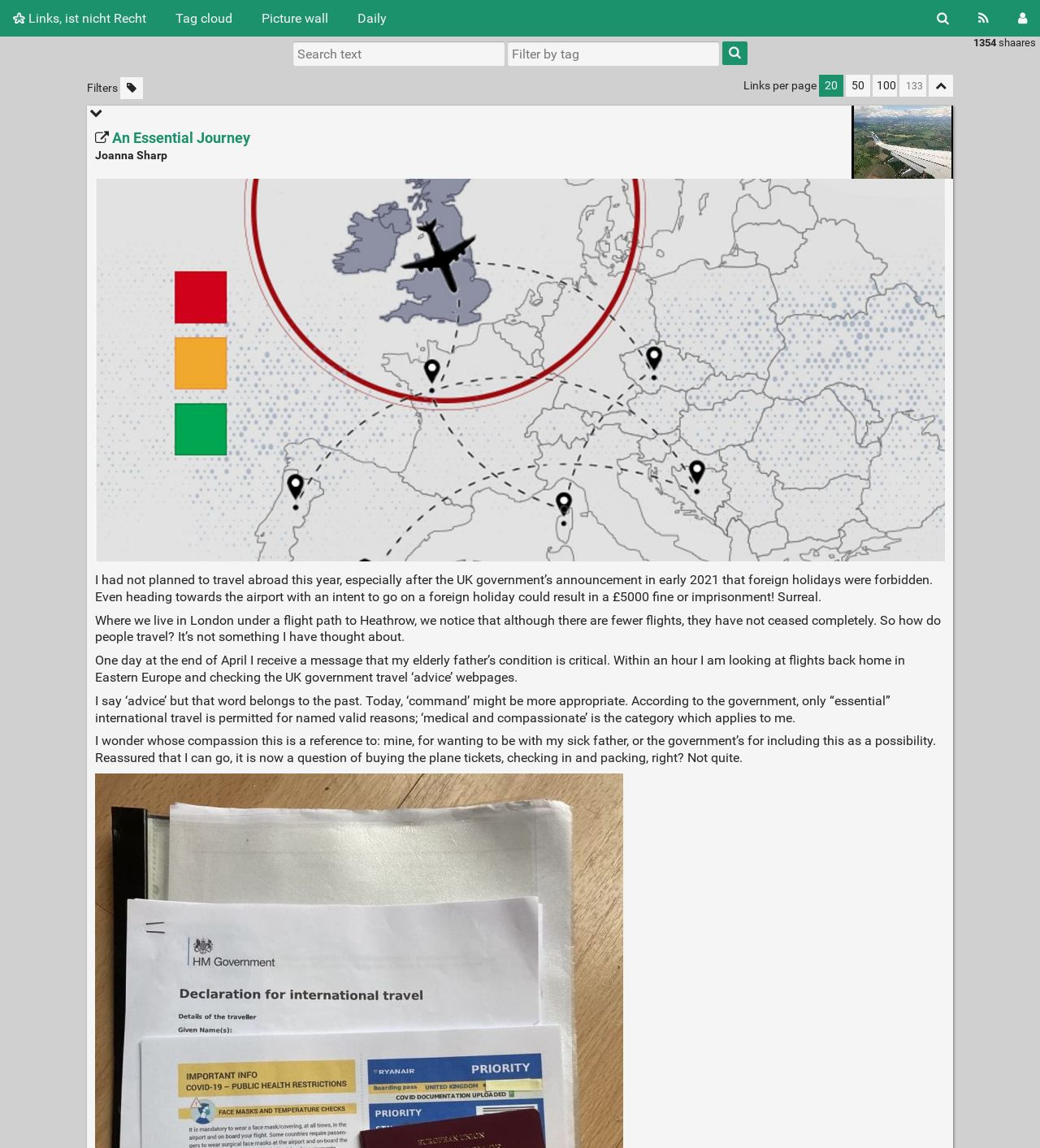Determine the bounding box coordinates of the UI element that matches the following description: "An Essential Journey". The coordinates should be four float numbers between 0 and 1 in the format [left, top, right, bottom].

[0.091, 0.113, 0.24, 0.127]